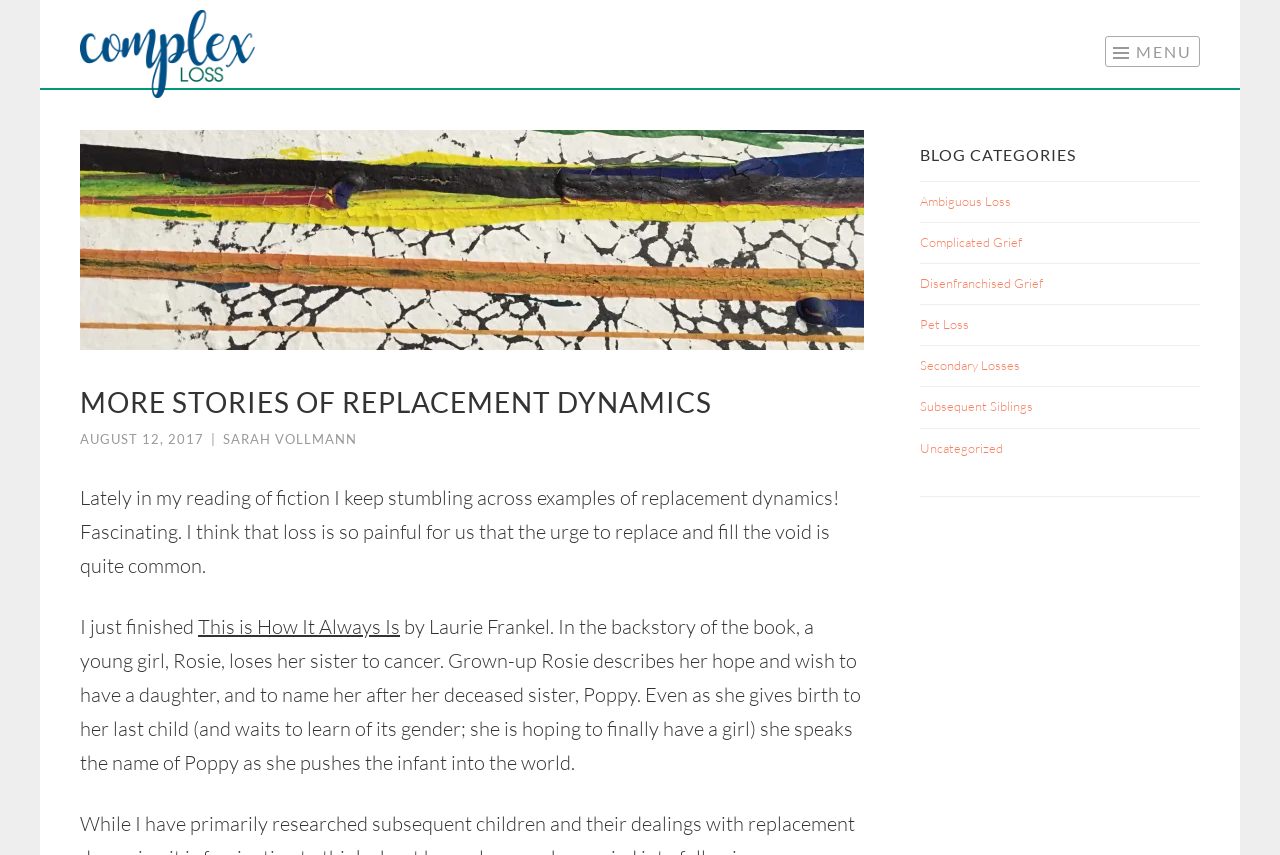Offer a meticulous description of the webpage's structure and content.

This webpage is about a blog post titled "More Stories of Replacement Dynamics – Complex Loss". At the top left, there is a link to "Skip to content". Below it, a large heading "COMPLEX LOSS" is displayed, which is also a link. On the top right, a button with a menu icon is located.

The main content of the blog post is situated below the menu button. The title "MORE STORIES OF REPLACEMENT DYNAMICS" is displayed in a heading, followed by the date "AUGUST 12, 2017" and the author's name "SARAH VOLLMANN". The blog post starts with a paragraph discussing the concept of replacement dynamics in fiction, and how it relates to the pain of loss.

The text continues with a description of a book, "This is How It Always Is" by Laurie Frankel, which explores the theme of replacement dynamics in the context of a family's loss. The passage describes the backstory of the book, where a character named Rosie loses her sister to cancer and later hopes to have a daughter to name after her deceased sister.

On the right side of the page, there is a section labeled "BLOG CATEGORIES", which lists several categories related to grief and loss, including "Ambiguous Loss", "Complicated Grief", "Disenfranchised Grief", "Pet Loss", "Secondary Losses", "Subsequent Siblings", and "Uncategorized". Each category is a link.